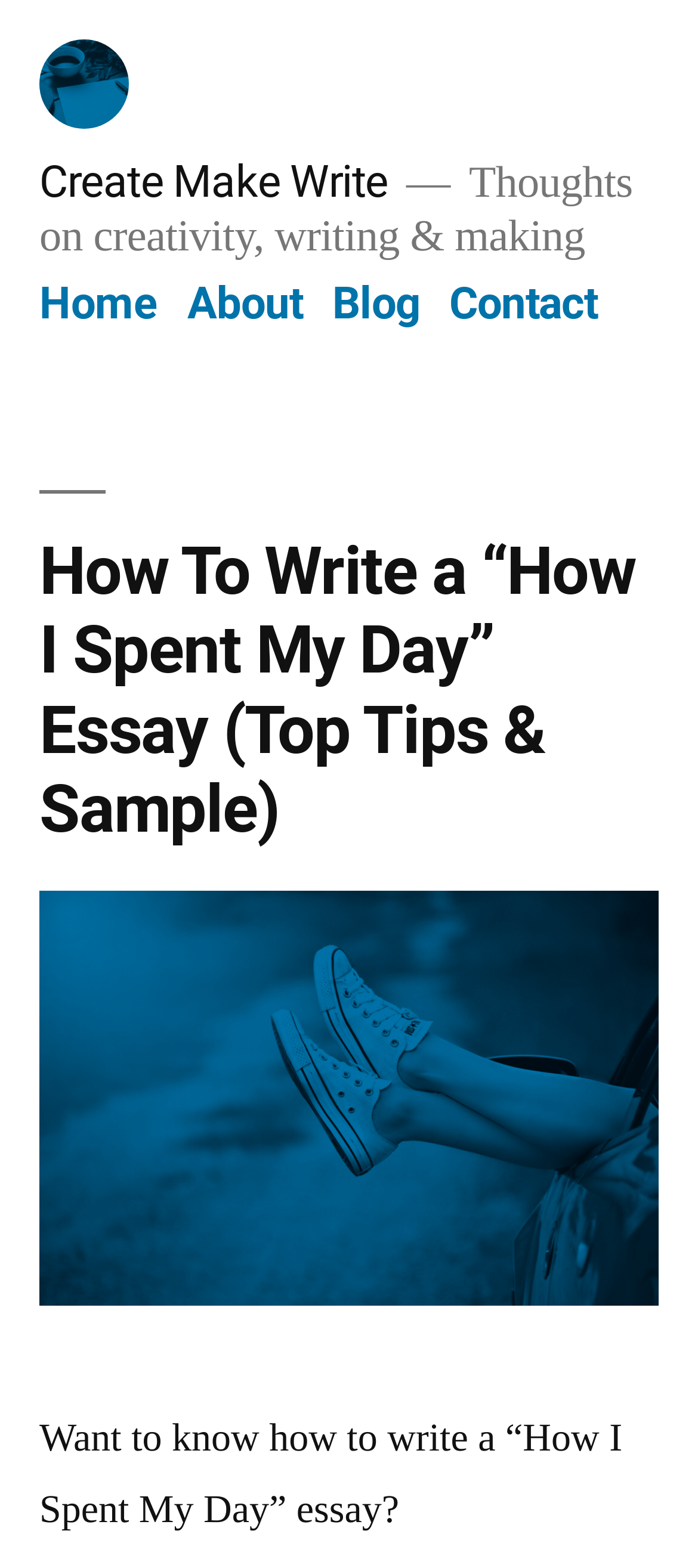Identify the headline of the webpage and generate its text content.

Create Make Write